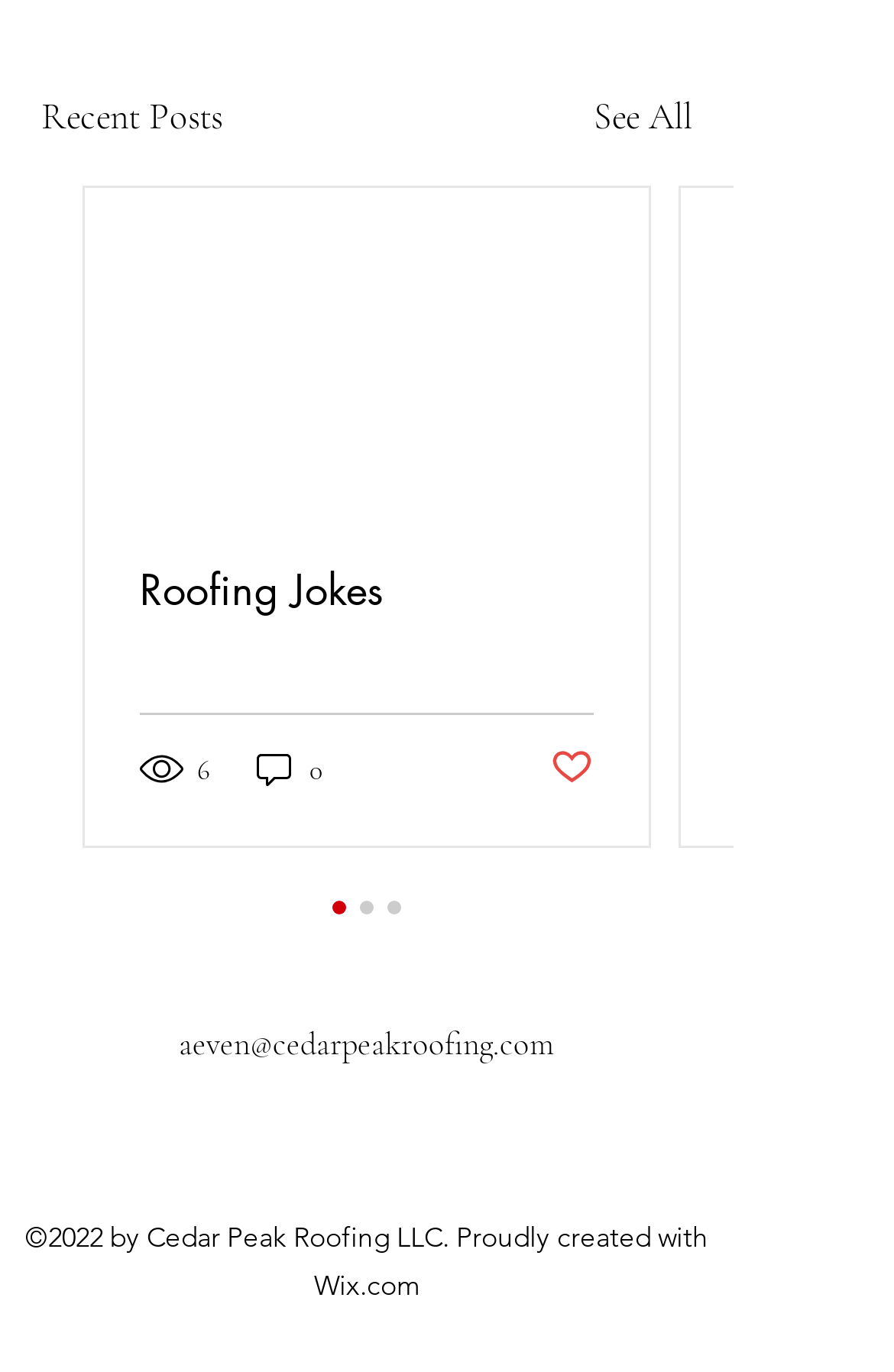Can you provide the bounding box coordinates for the element that should be clicked to implement the instruction: "See all posts"?

[0.664, 0.065, 0.774, 0.106]